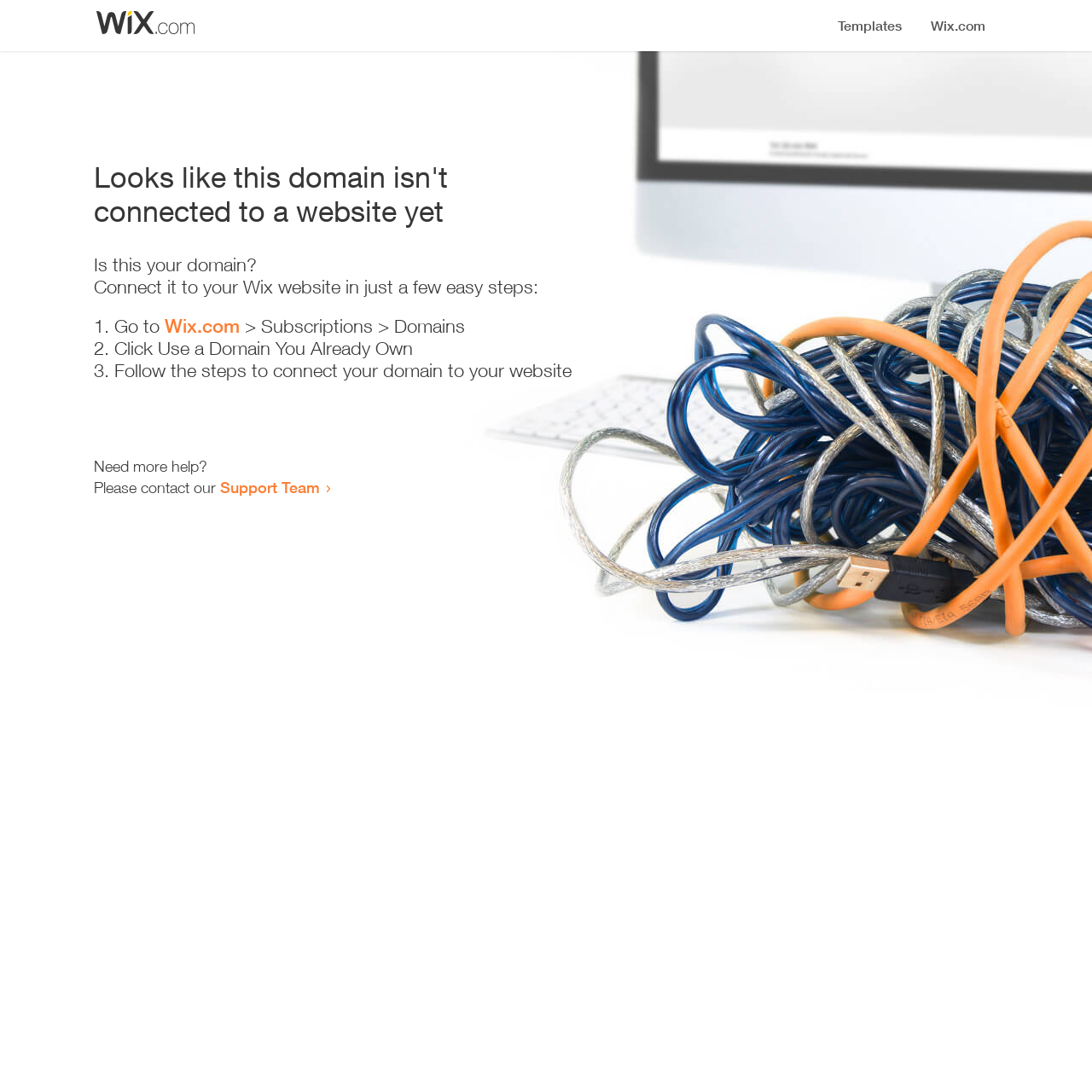Generate an in-depth caption that captures all aspects of the webpage.

The webpage appears to be an error page, indicating that a domain is not connected to a website yet. At the top, there is a small image, followed by a heading that states the error message. Below the heading, there is a series of instructions to connect the domain to a Wix website. The instructions are presented in a step-by-step format, with each step numbered and accompanied by a brief description. The first step involves going to Wix.com and navigating to the Subscriptions and Domains section. The second step is to click on "Use a Domain You Already Own", and the third step is to follow the instructions to connect the domain to the website. 

At the bottom of the page, there is a section that offers additional help, with a link to contact the Support Team. The overall layout is simple and easy to follow, with clear headings and concise text.